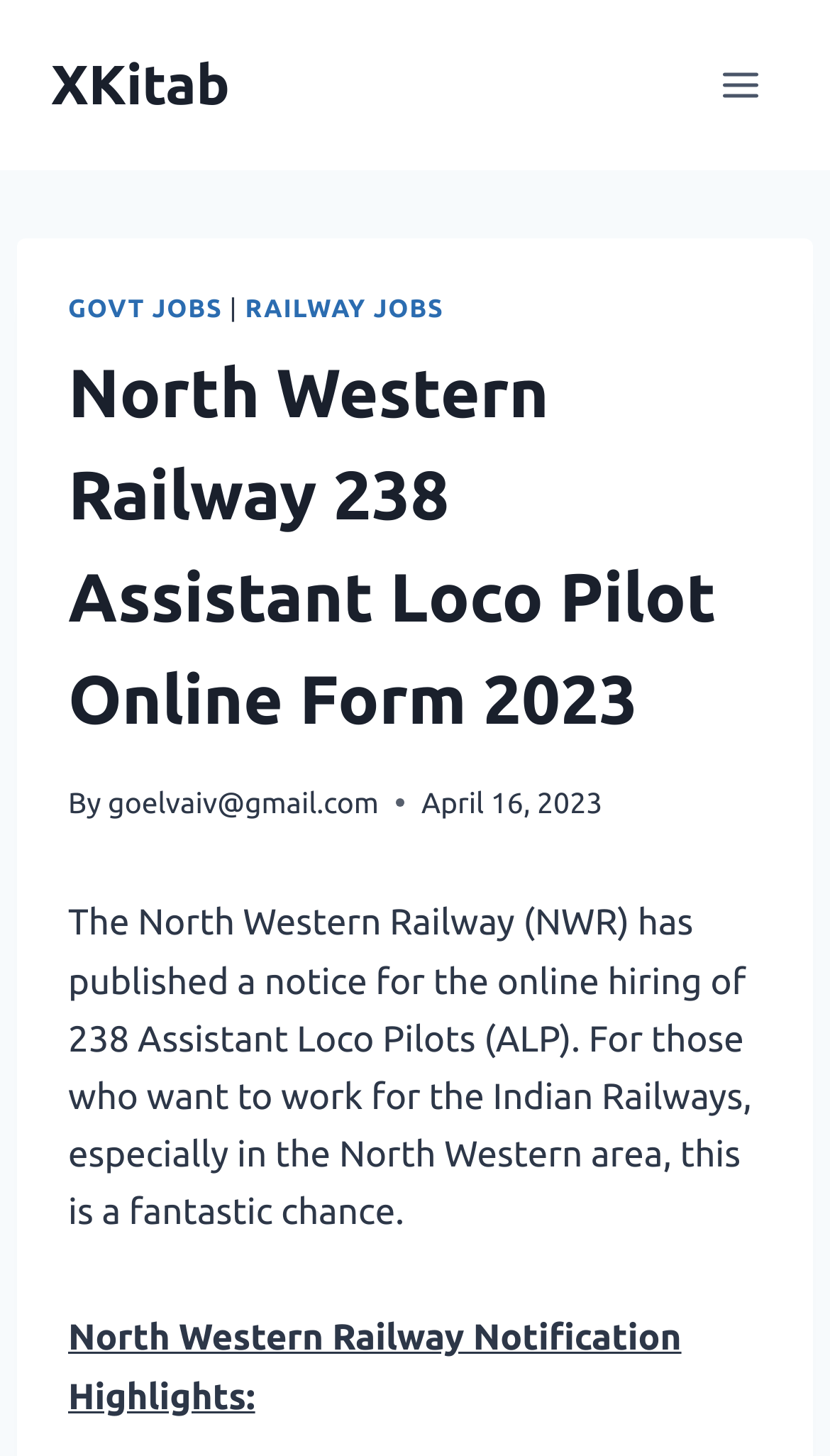When was the notification published?
Give a thorough and detailed response to the question.

The answer can be found in the time element which displays the date 'April 16, 2023'.